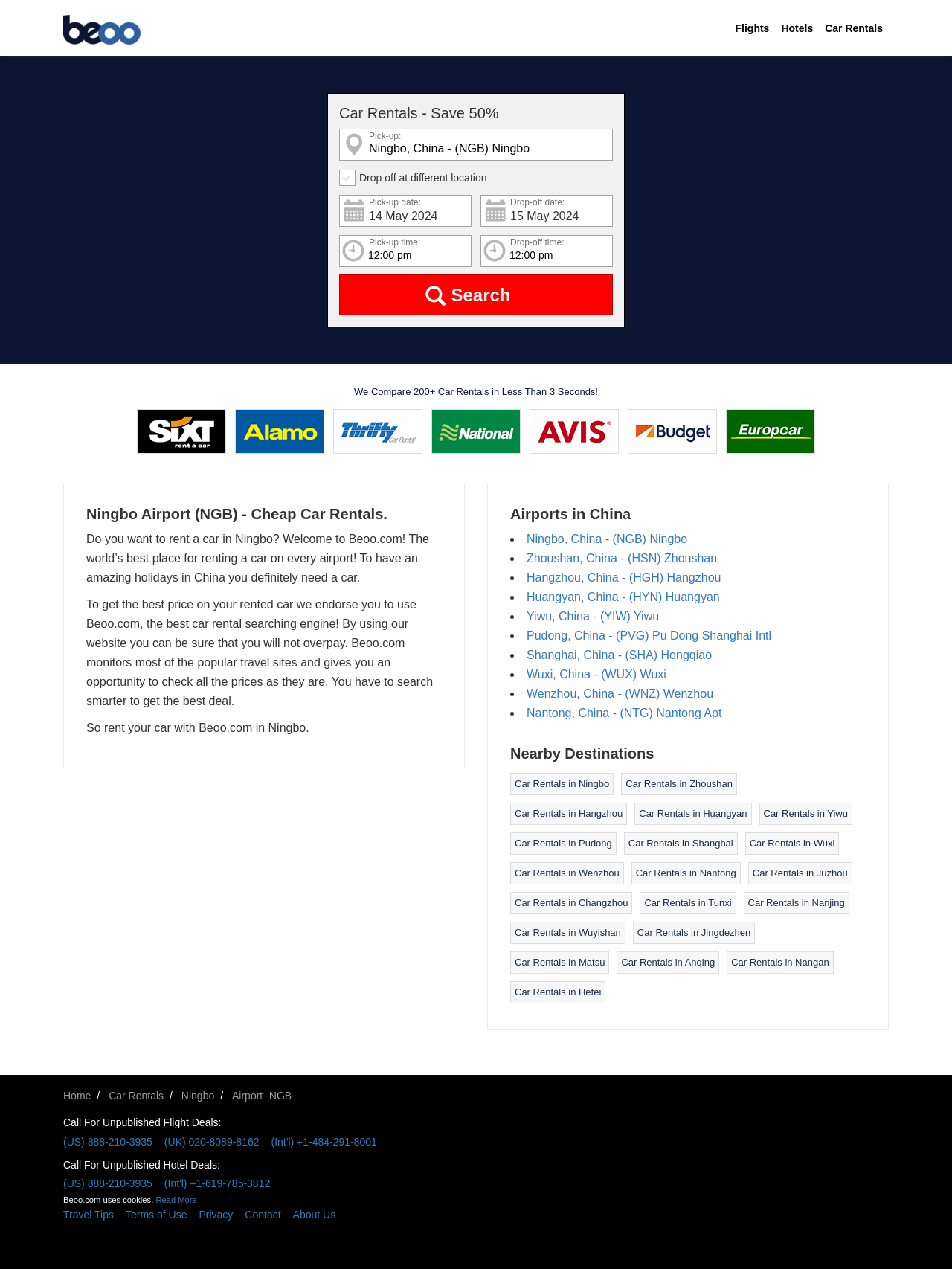Please mark the bounding box coordinates of the area that should be clicked to carry out the instruction: "Compare car rentals in Ningbo".

[0.541, 0.613, 0.64, 0.622]